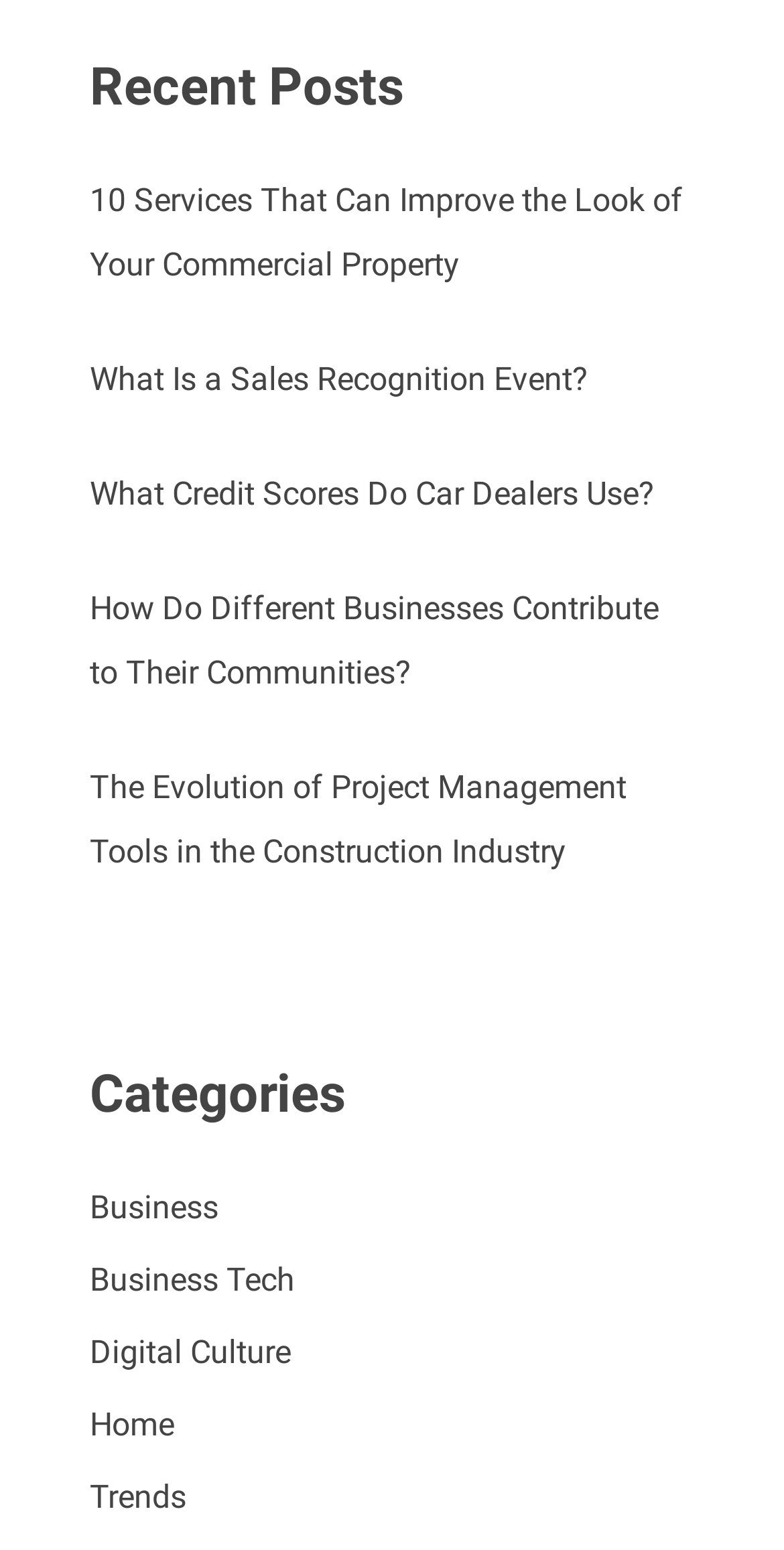Locate the coordinates of the bounding box for the clickable region that fulfills this instruction: "view recent posts".

[0.114, 0.036, 0.886, 0.075]